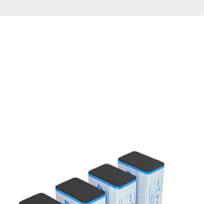What is the color of the label on the batteries?
Use the image to answer the question with a single word or phrase.

Blue